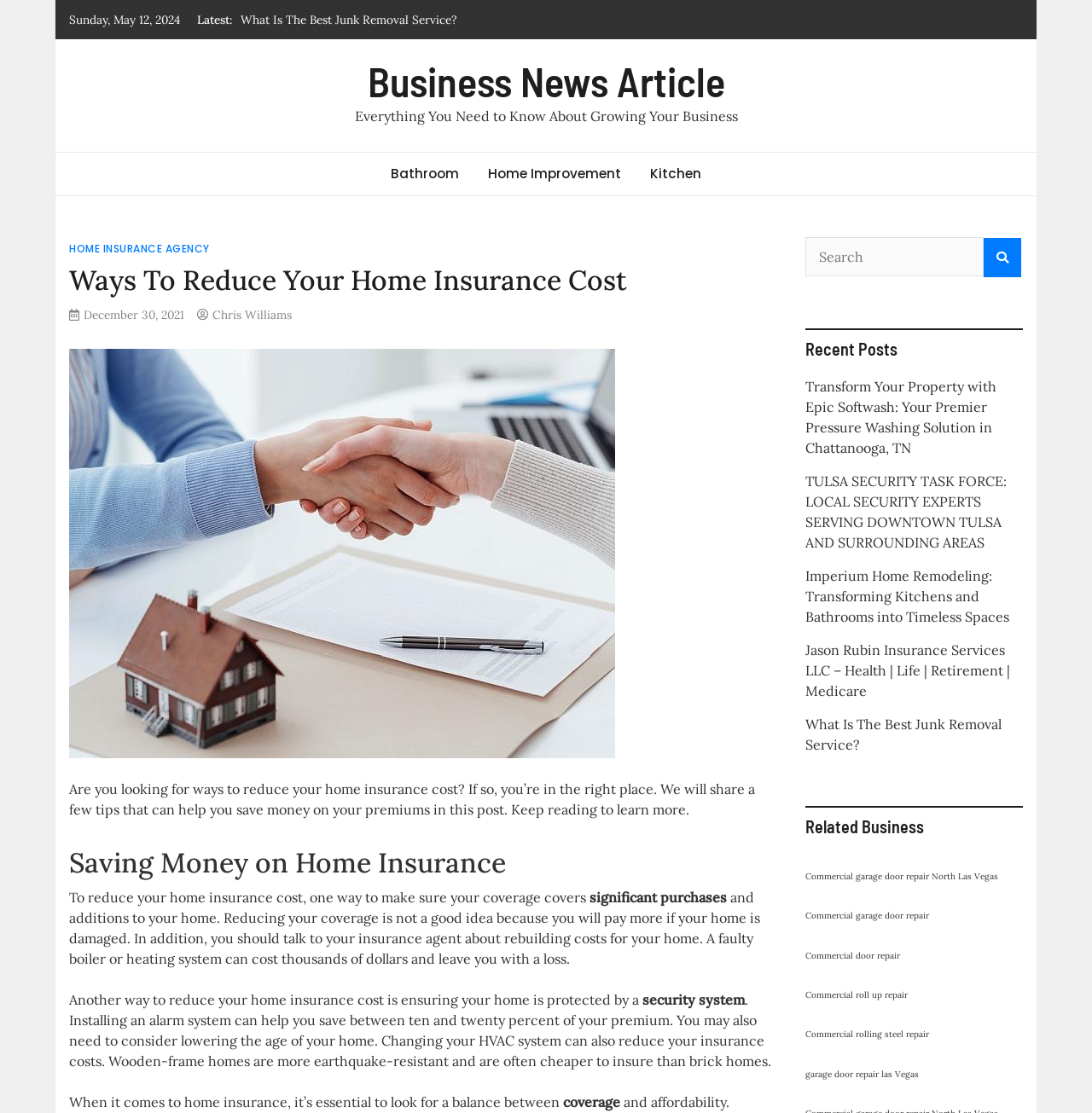Please identify the bounding box coordinates of the area I need to click to accomplish the following instruction: "Click on the link to learn about Jason Rubin Insurance Services".

[0.22, 0.149, 0.588, 0.162]